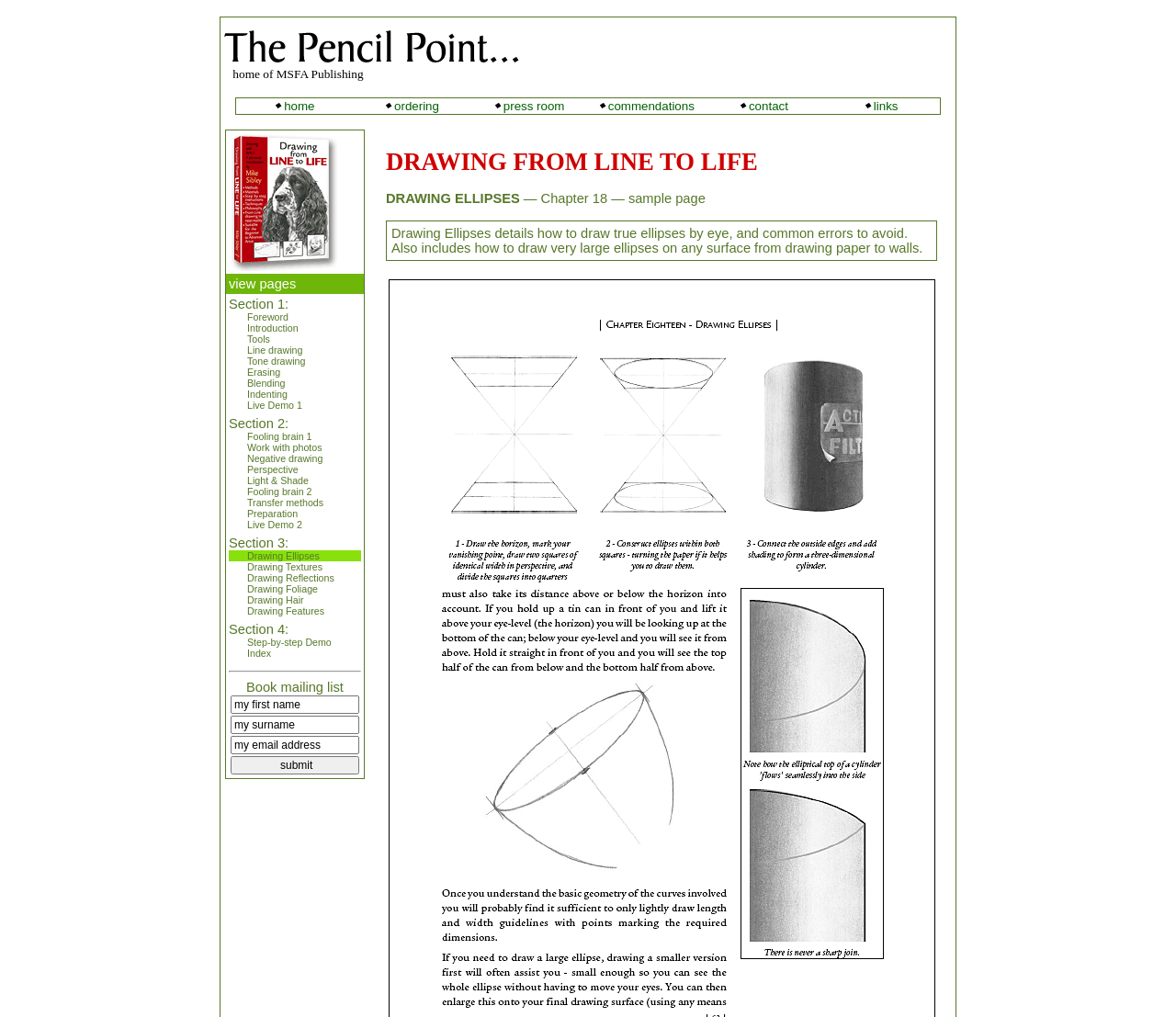Identify the bounding box coordinates for the region of the element that should be clicked to carry out the instruction: "click home". The bounding box coordinates should be four float numbers between 0 and 1, i.e., [left, top, right, bottom].

[0.234, 0.098, 0.268, 0.111]